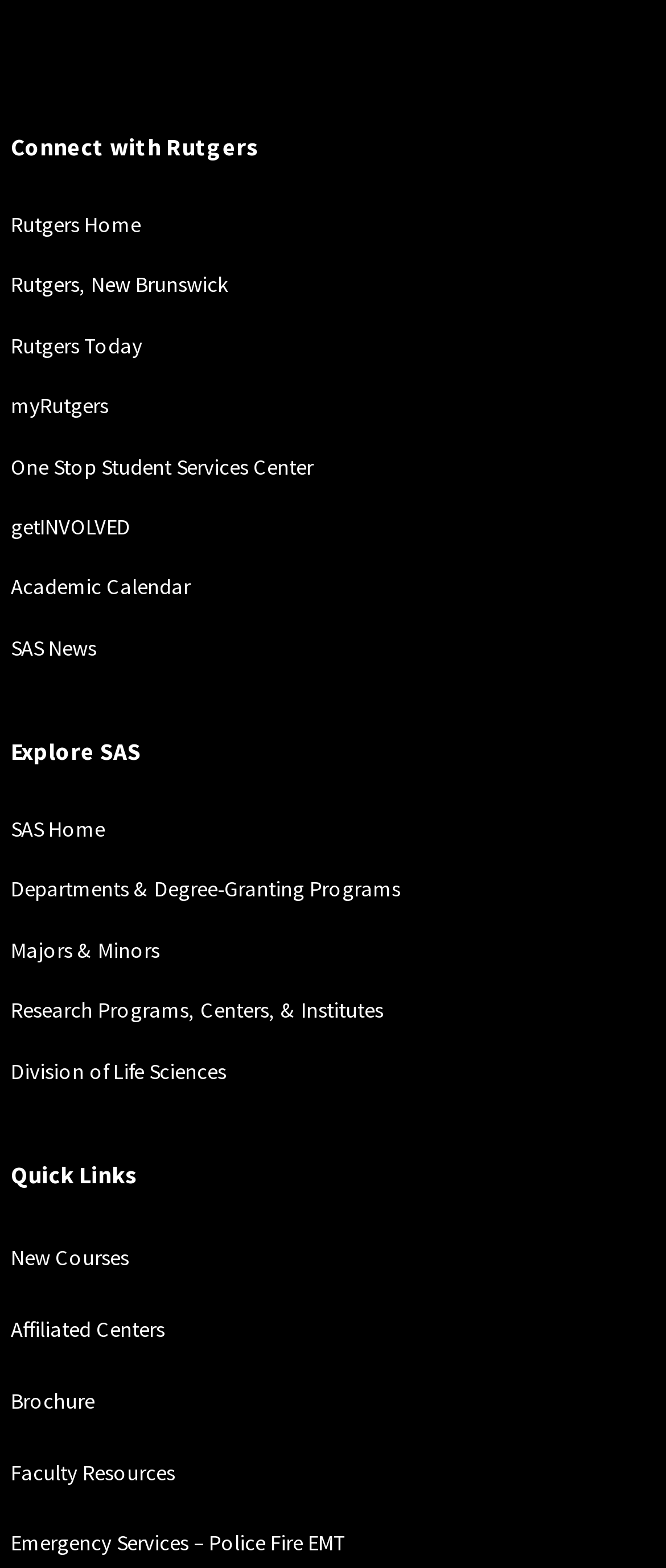Locate the bounding box coordinates of the item that should be clicked to fulfill the instruction: "access Faculty Resources".

[0.016, 0.929, 0.263, 0.947]